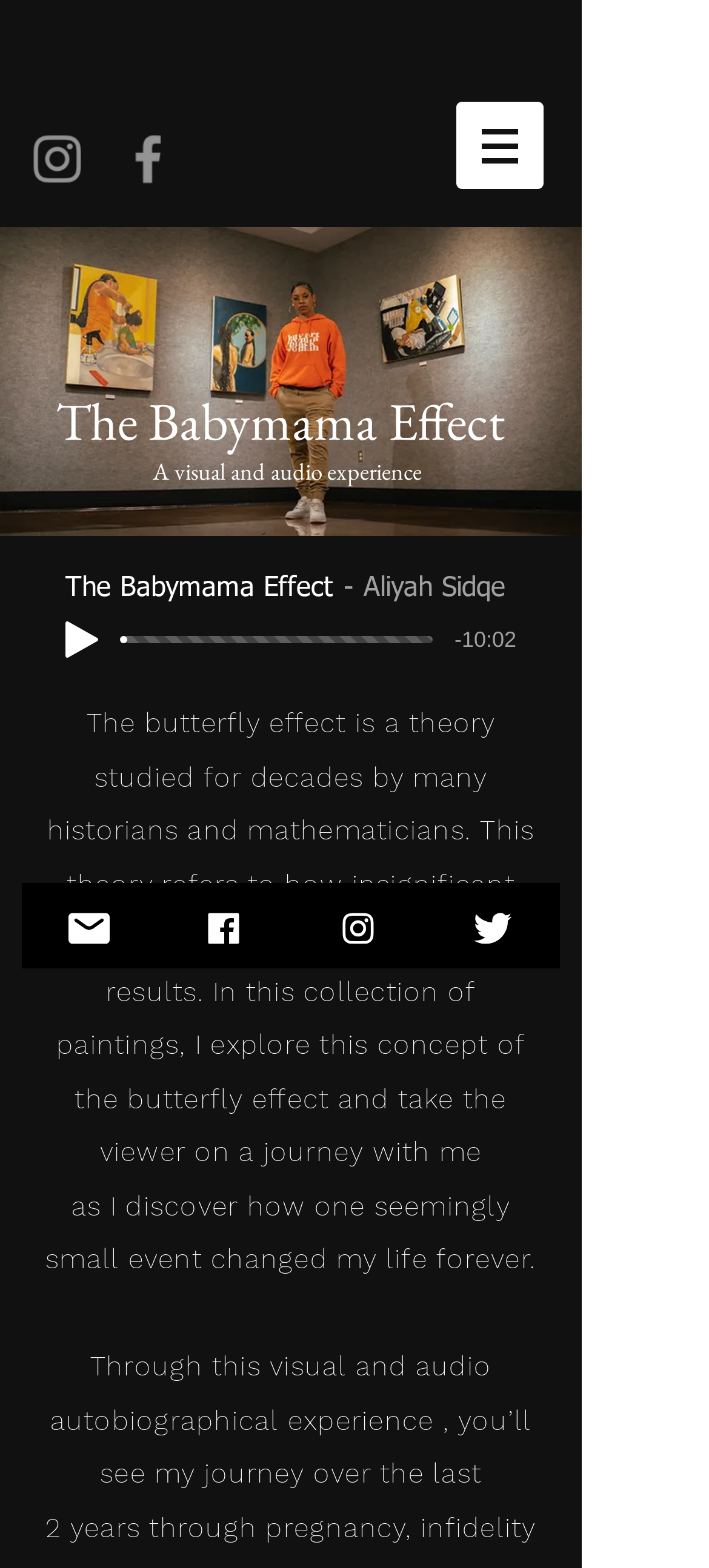What is the current time of the audio?
Provide an in-depth and detailed explanation in response to the question.

The answer can be found in the text element with the content '-10:02' which is located below the play button.